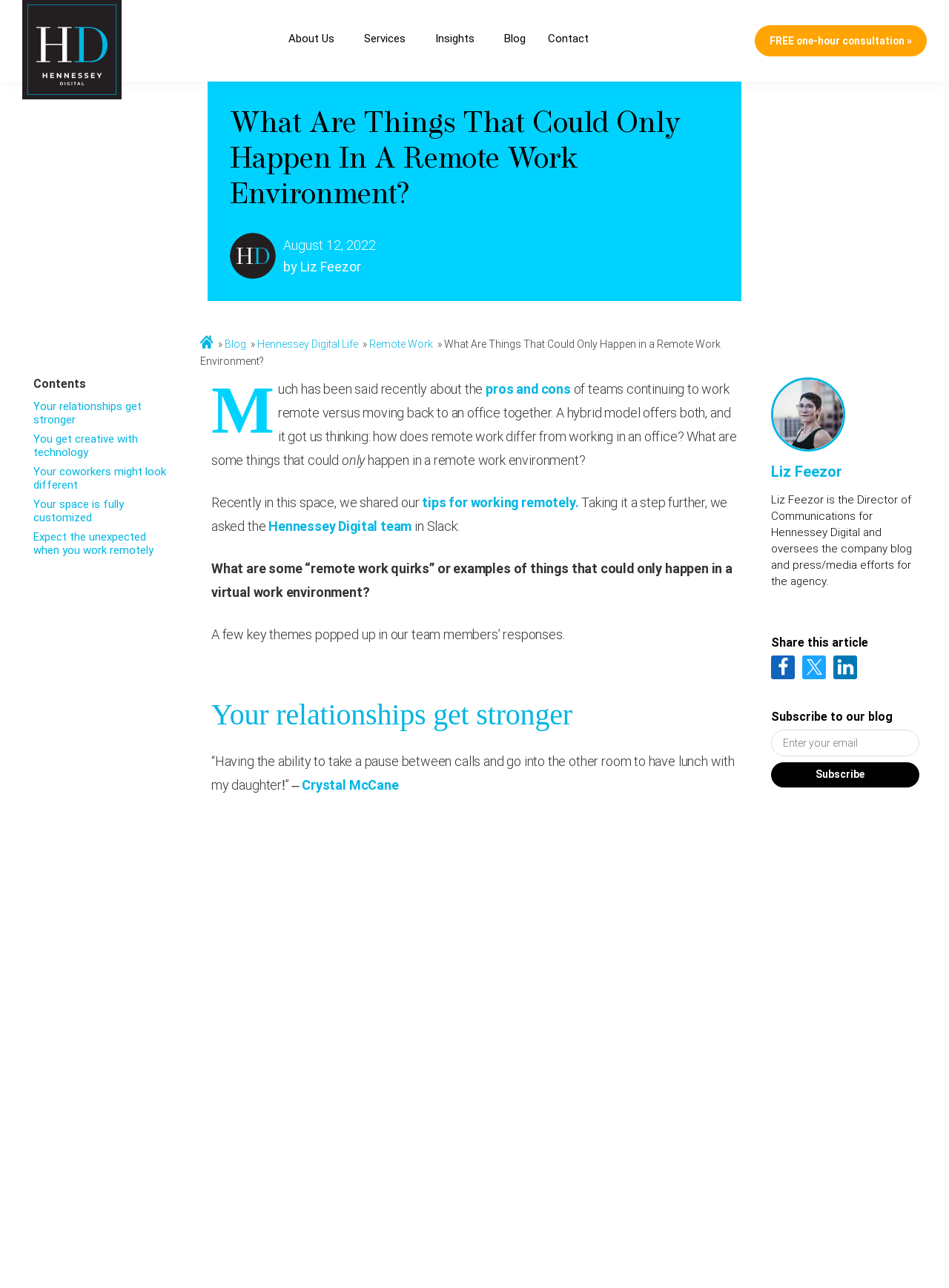What is the principal heading displayed on the webpage?

What Are Things That Could Only Happen In A Remote Work Environment?